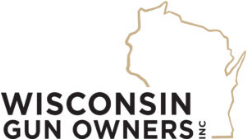What is the font style of the organization's name?
Using the information from the image, give a concise answer in one word or a short phrase.

Bold, black typography